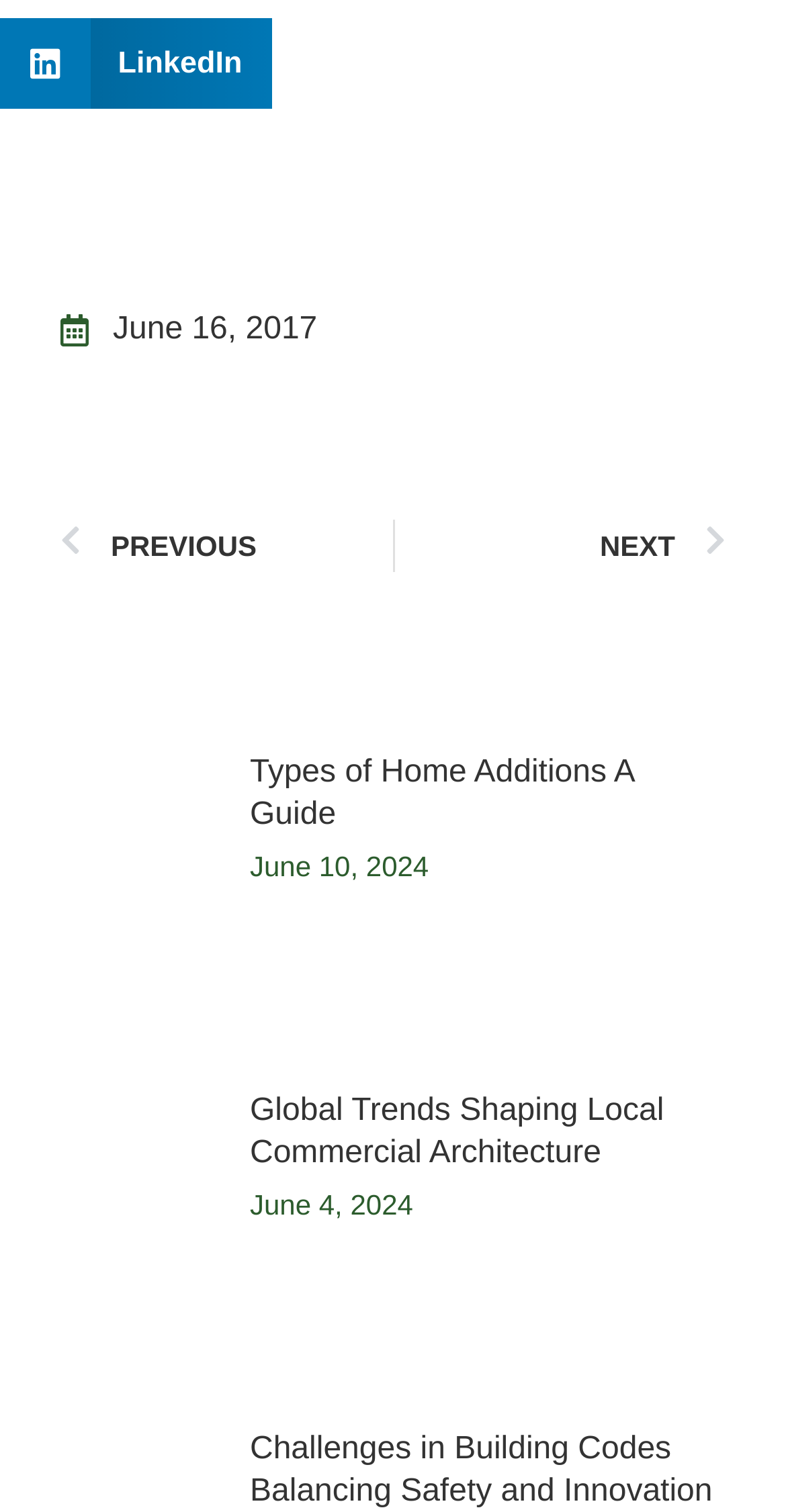Provide the bounding box coordinates of the section that needs to be clicked to accomplish the following instruction: "Read 'Types of Home Additions A Guide'."

[0.077, 0.499, 0.267, 0.696]